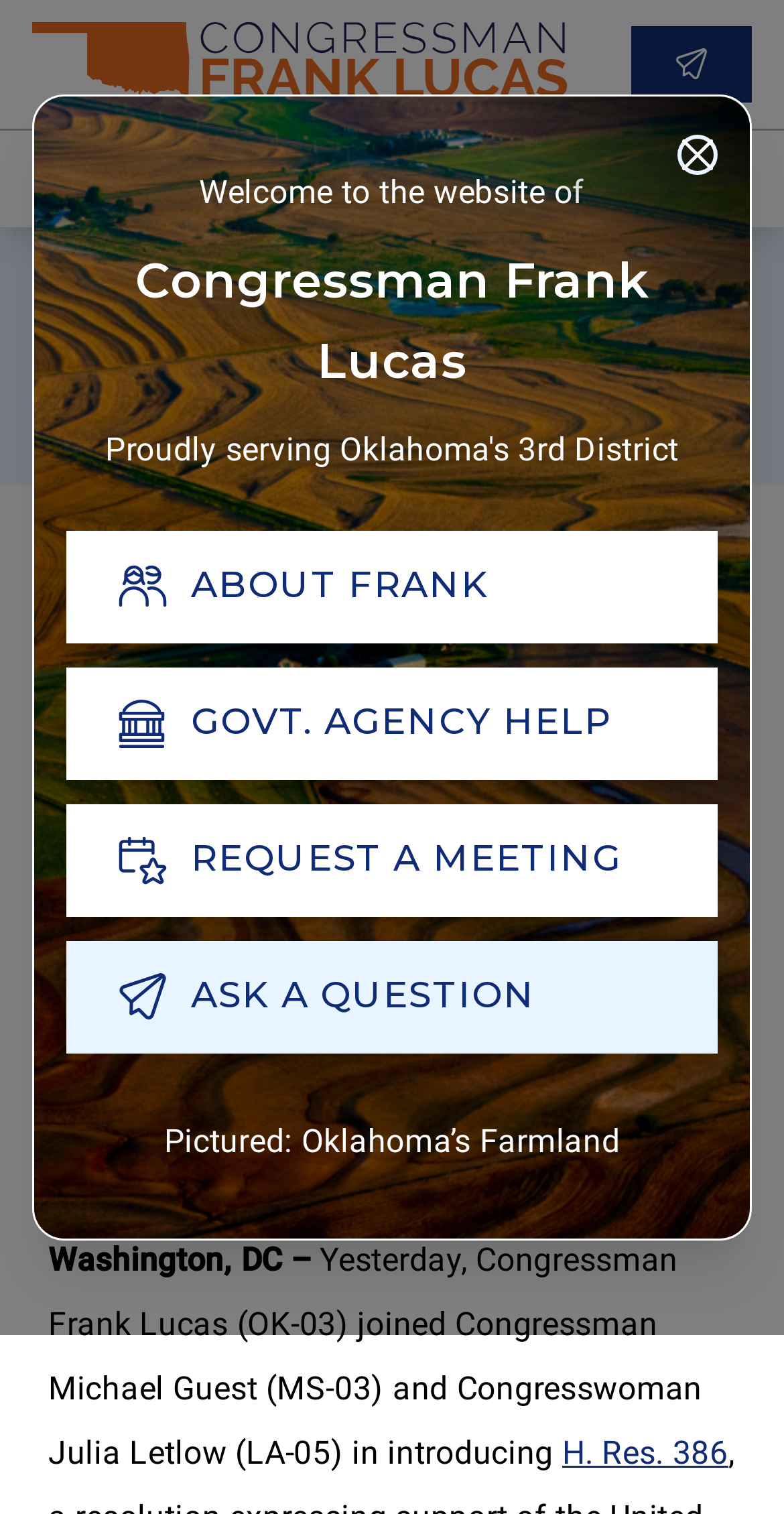Please specify the coordinates of the bounding box for the element that should be clicked to carry out this instruction: "Click the 'Search' button". The coordinates must be four float numbers between 0 and 1, formatted as [left, top, right, bottom].

[0.0, 0.086, 0.123, 0.15]